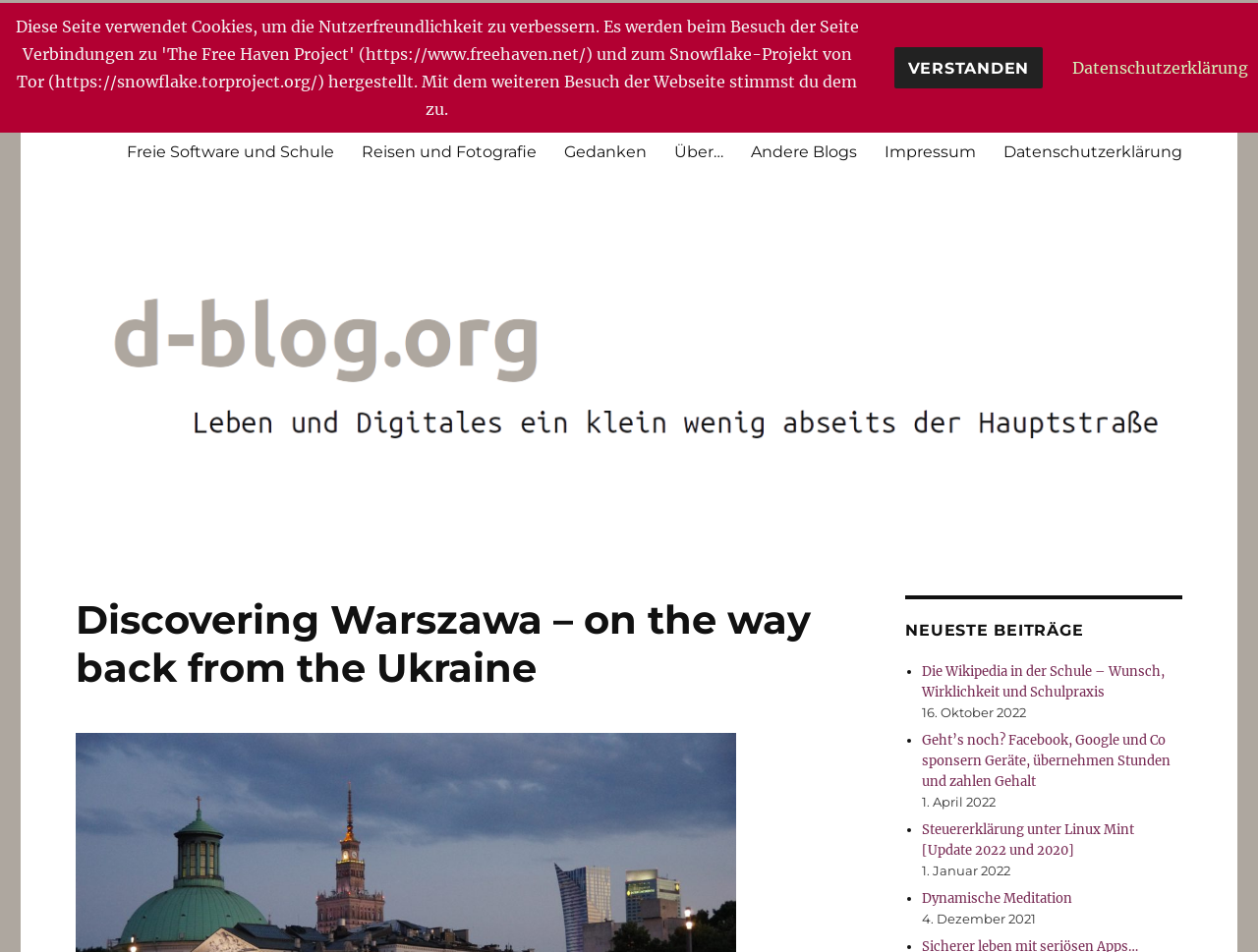Please determine the bounding box coordinates of the element's region to click for the following instruction: "Click the 'About Us' link".

None